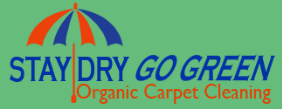Please provide a comprehensive response to the question below by analyzing the image: 
What color is the brand name displayed in?

The caption states that the brand name 'Stay Dry Go Green' is displayed in bold blue lettering, which suggests that the brand name is prominently featured in a bold blue color.